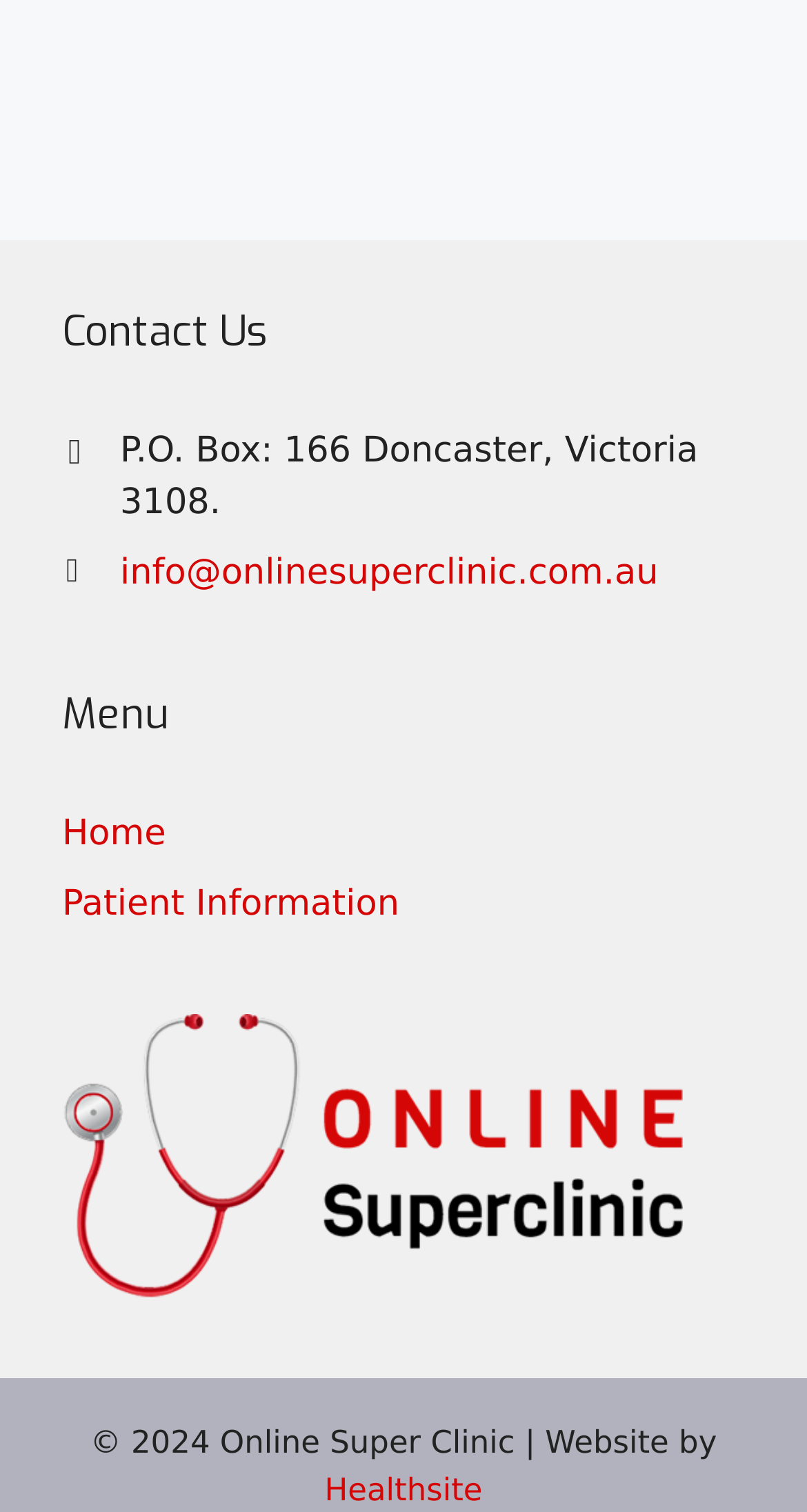What are the main sections of the website?
Analyze the screenshot and provide a detailed answer to the question.

I found the main sections of the website by looking at the heading elements, which are 'Contact Us' and 'Menu'.